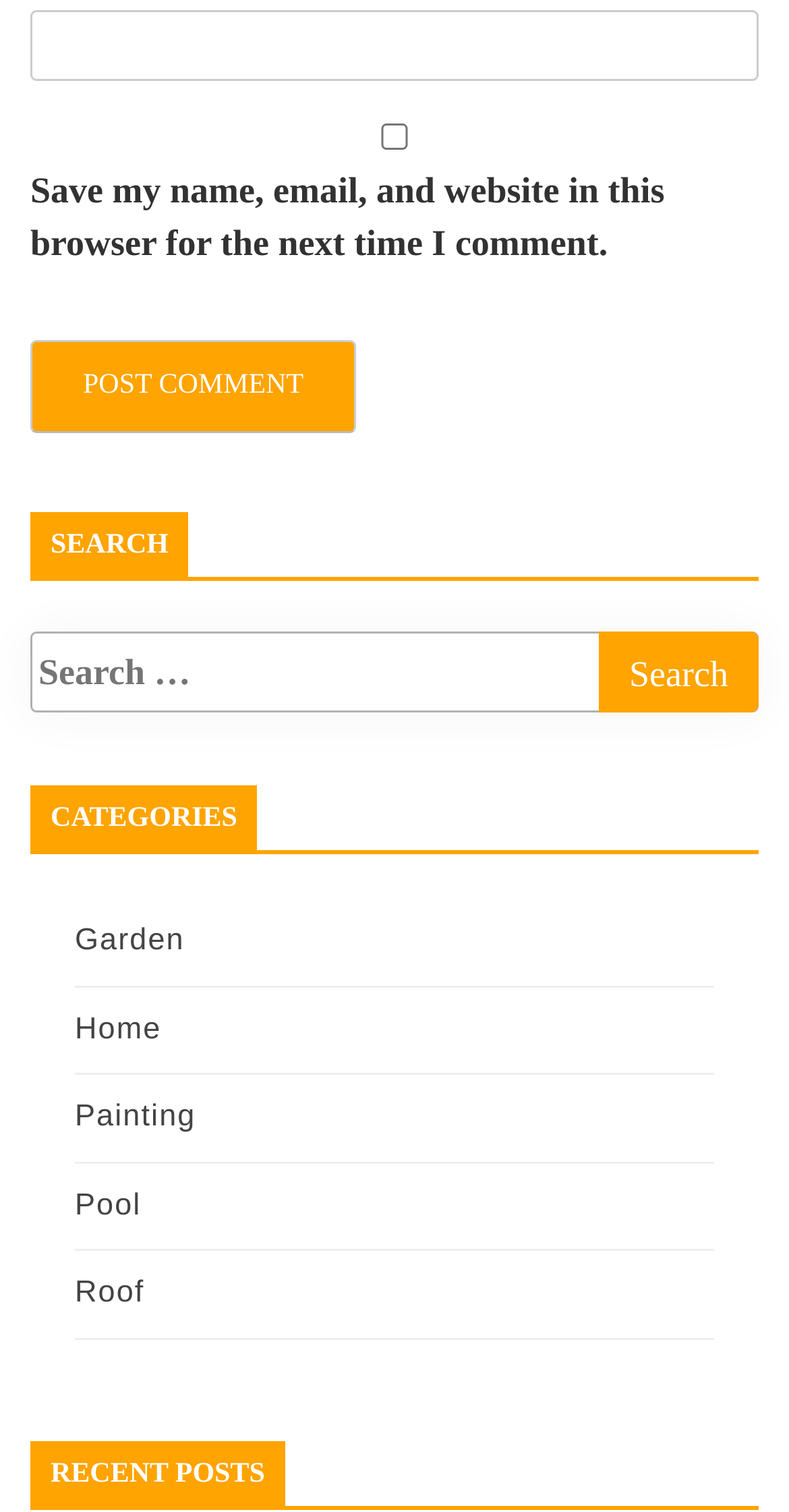Locate the bounding box coordinates of the clickable area needed to fulfill the instruction: "Go to Garden category".

[0.095, 0.611, 0.234, 0.634]